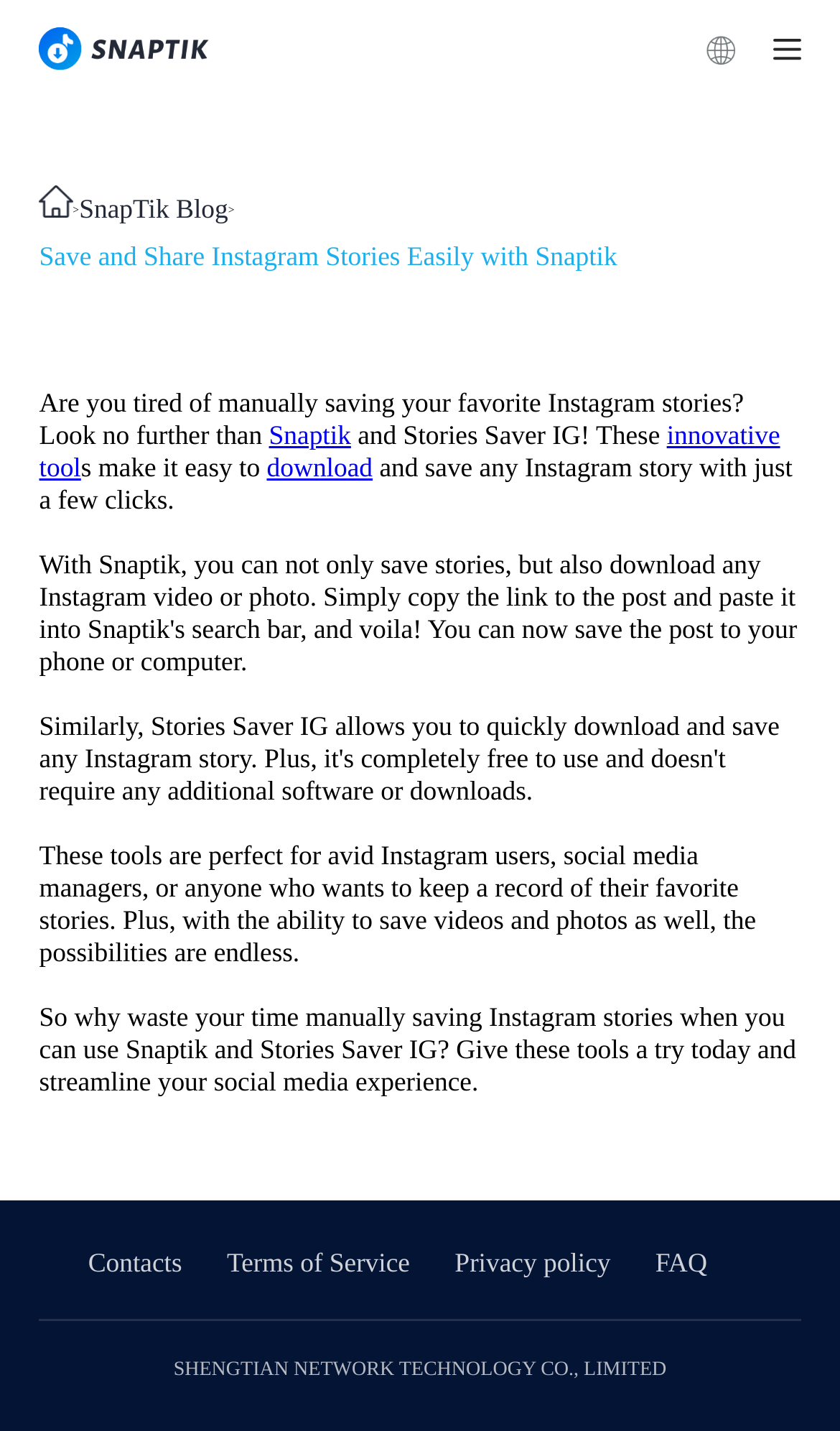What can be saved using Snaptik?
Please respond to the question with as much detail as possible.

The article mentions that Snaptik can be used to save Instagram stories, and also mentions that it can save videos and photos as well. This suggests that Snaptik is capable of saving multiple types of content from Instagram.